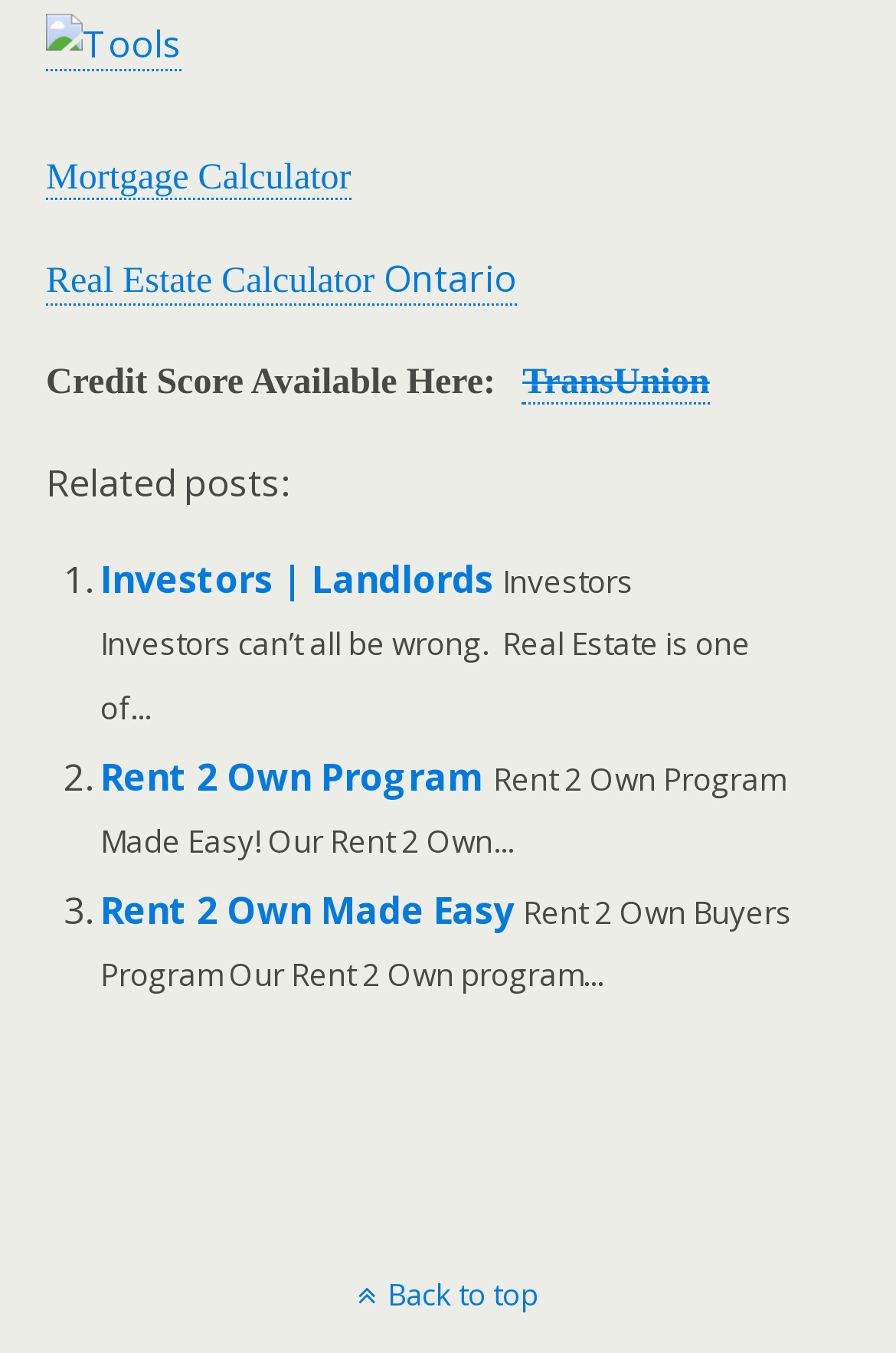How many links are in the Tools section?
Refer to the image and provide a one-word or short phrase answer.

1